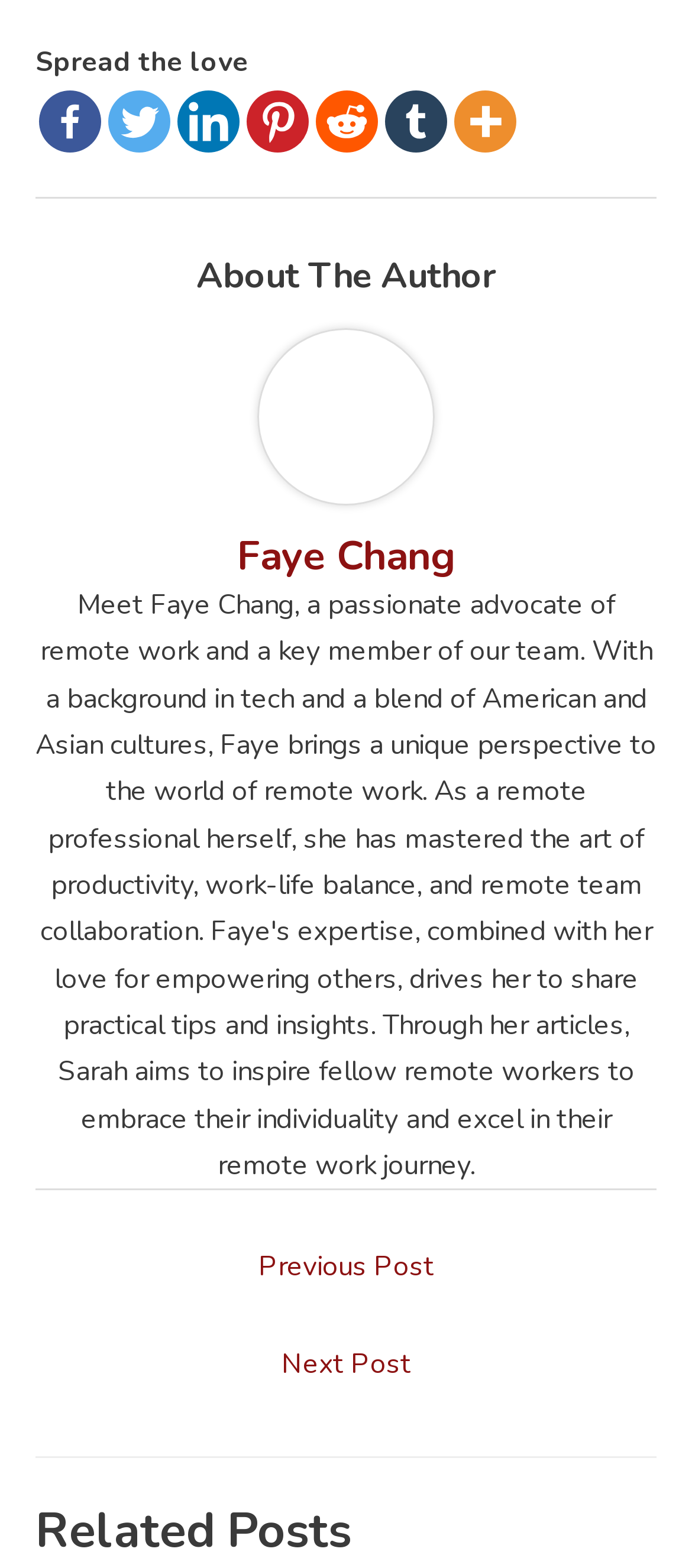Give a one-word or one-phrase response to the question: 
How many navigation links are available?

2